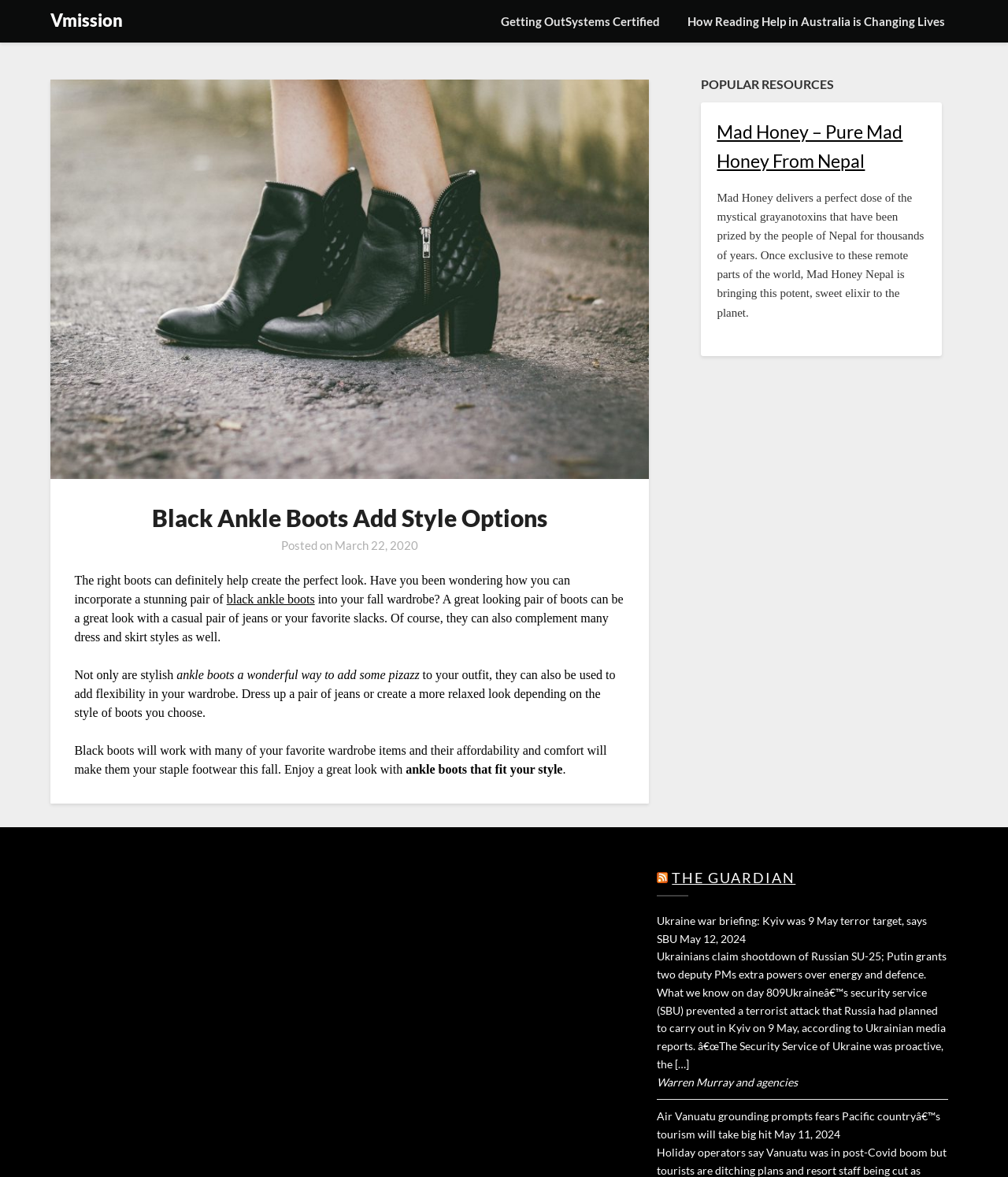Identify the bounding box coordinates of the part that should be clicked to carry out this instruction: "Read the article about Black Ankle Boots".

[0.05, 0.068, 0.644, 0.683]